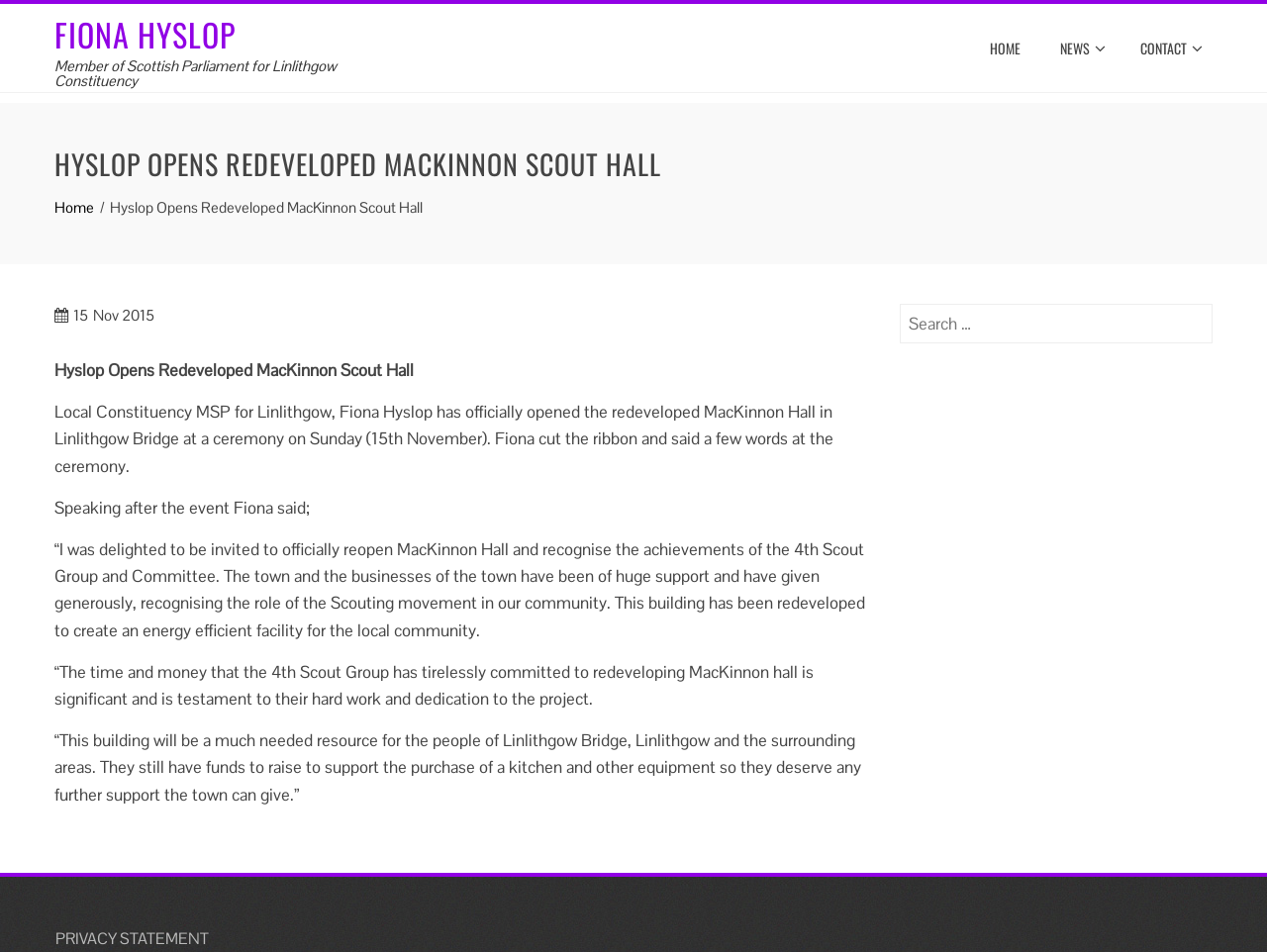Can you provide the bounding box coordinates for the element that should be clicked to implement the instruction: "Search for something"?

[0.71, 0.319, 0.957, 0.36]